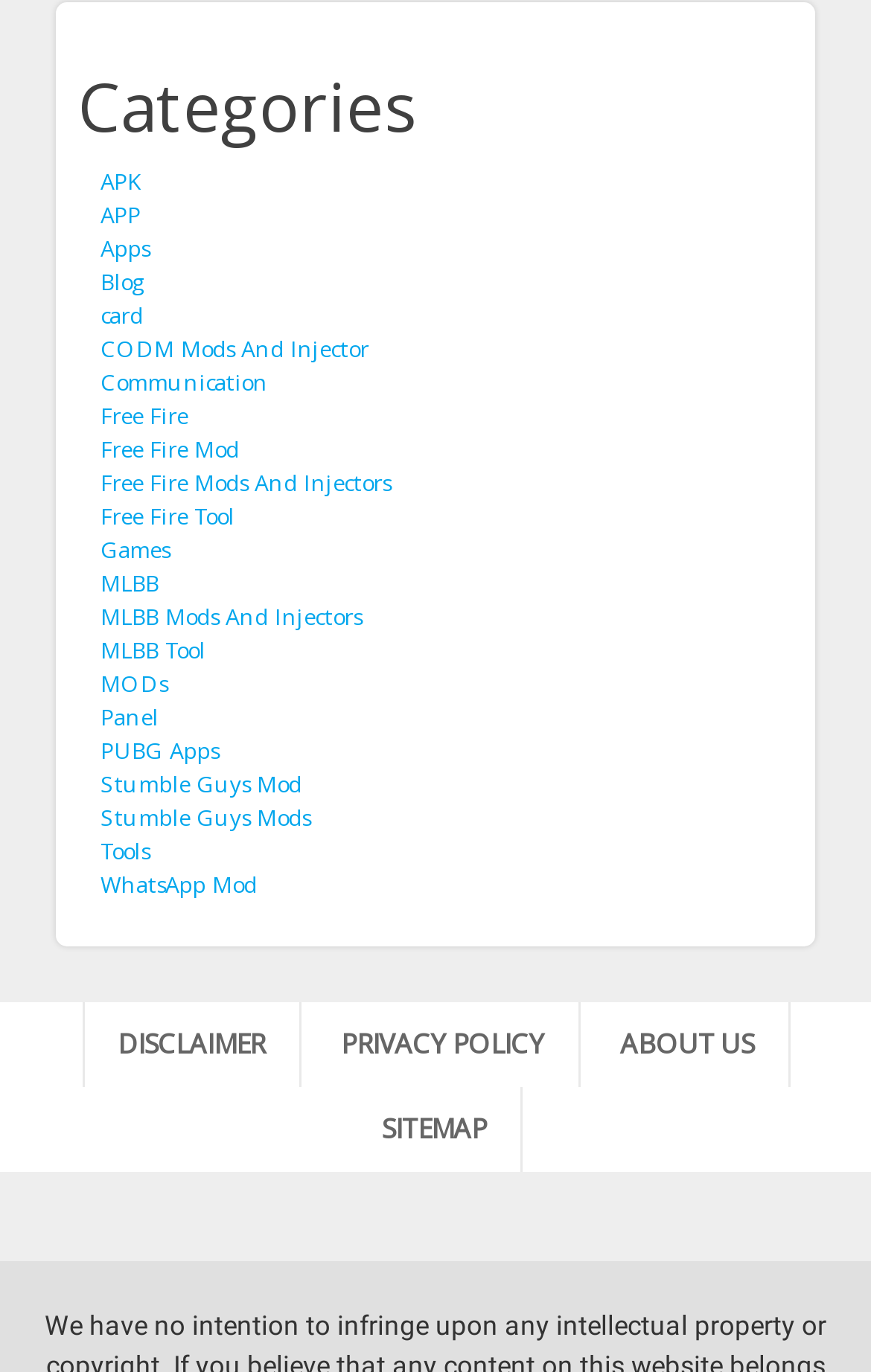Using the details from the image, please elaborate on the following question: How many categories are listed?

I counted the number of links under the 'Categories' heading, which are APK, APP, Apps, Blog, card, CODM Mods And Injector, Communication, Free Fire, Free Fire Mod, Free Fire Mods And Injectors, Free Fire Tool, Games, MLBB, MLBB Mods And Injectors, MLBB Tool, MODs, Panel, PUBG Apps, Stumble Guys Mod, Stumble Guys Mods, and Tools.